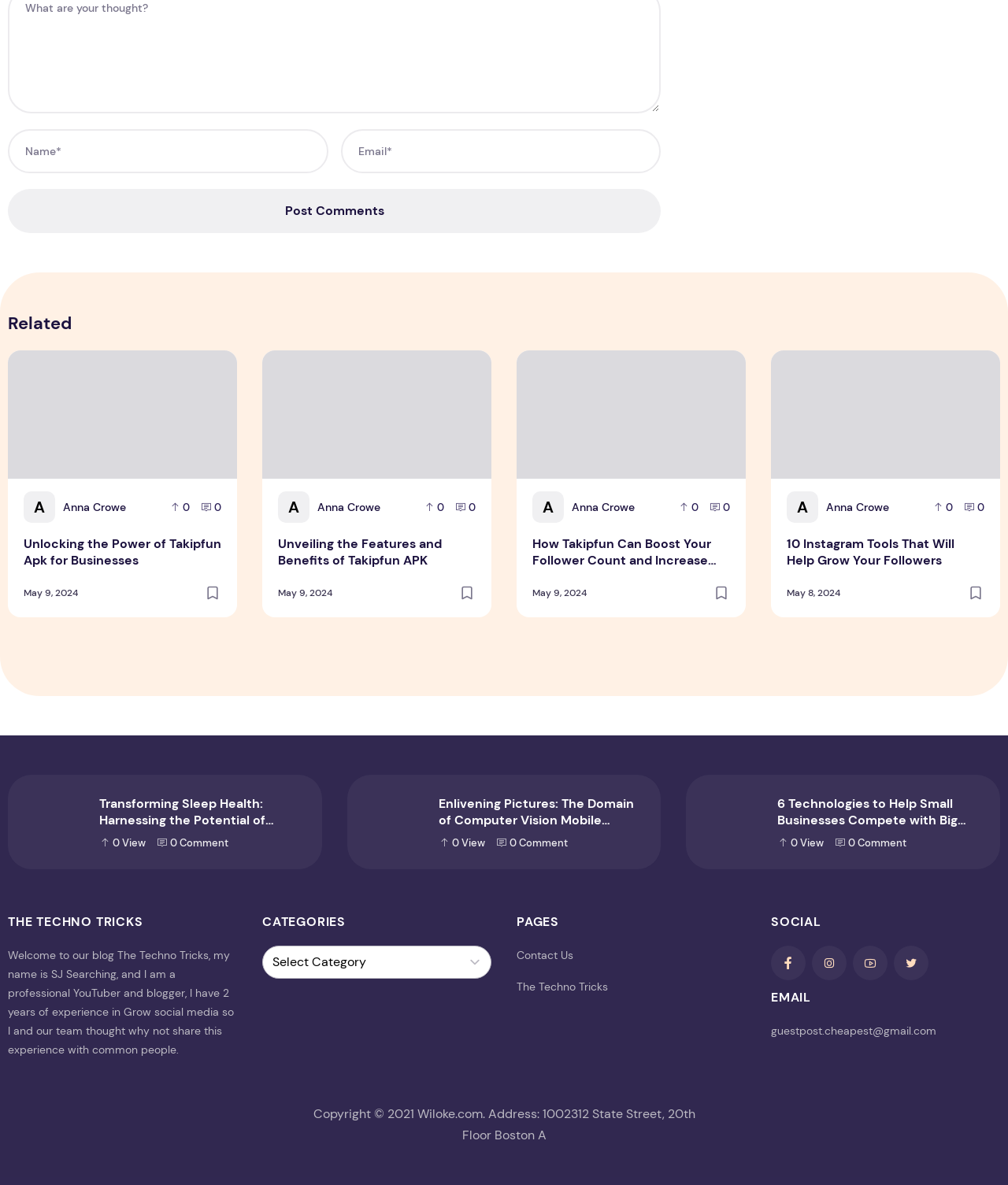Given the webpage screenshot, identify the bounding box of the UI element that matches this description: "title="youtube"".

[0.846, 0.798, 0.88, 0.828]